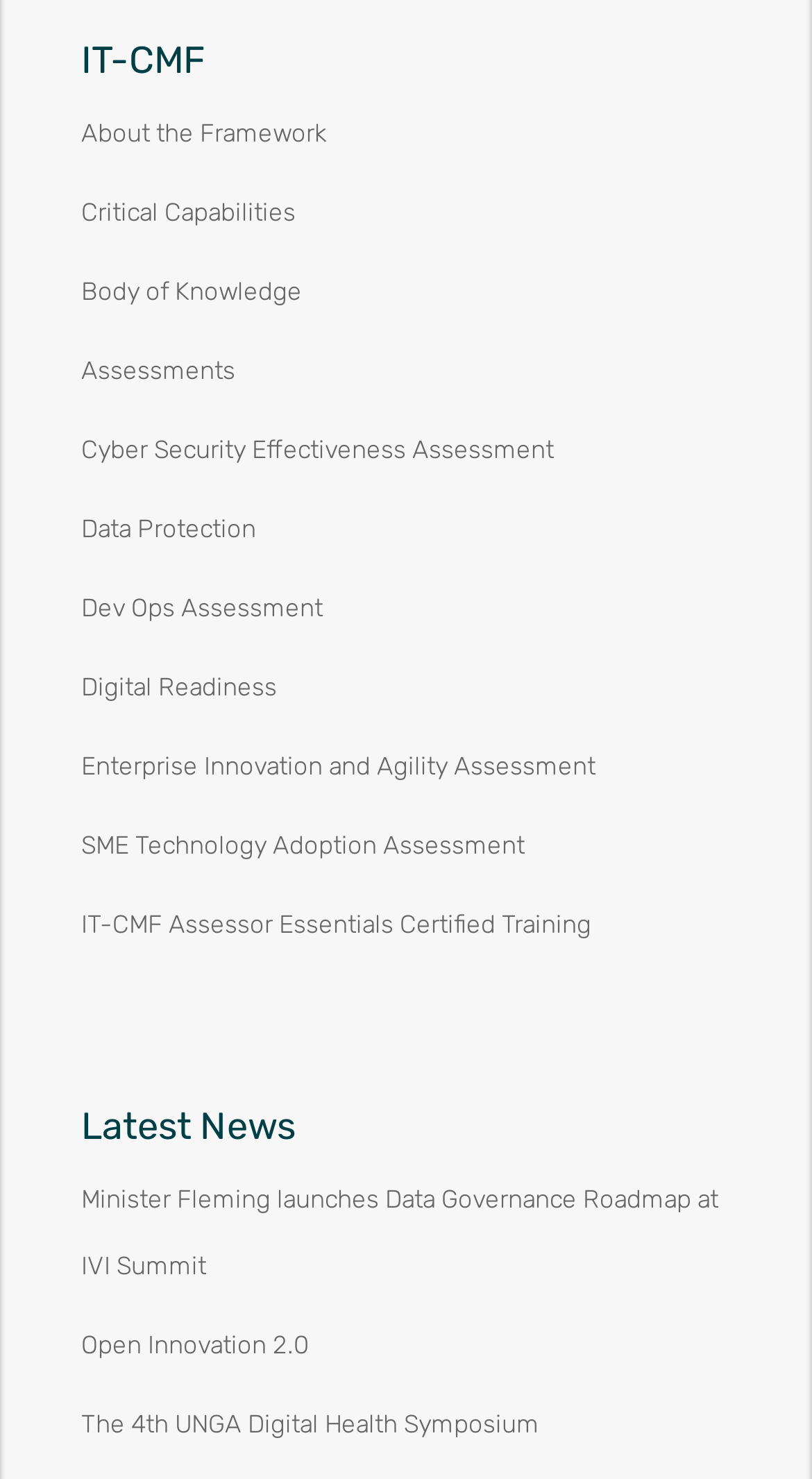How many assessment types are listed?
With the help of the image, please provide a detailed response to the question.

The webpage lists several assessment types, including 'Cyber Security Effectiveness Assessment', 'Data Protection', 'Dev Ops Assessment', 'Digital Readiness', 'Enterprise Innovation and Agility Assessment', 'SME Technology Adoption Assessment', and 'IT-CMF Assessor Essentials Certified Training'. There are 7 assessment types in total.